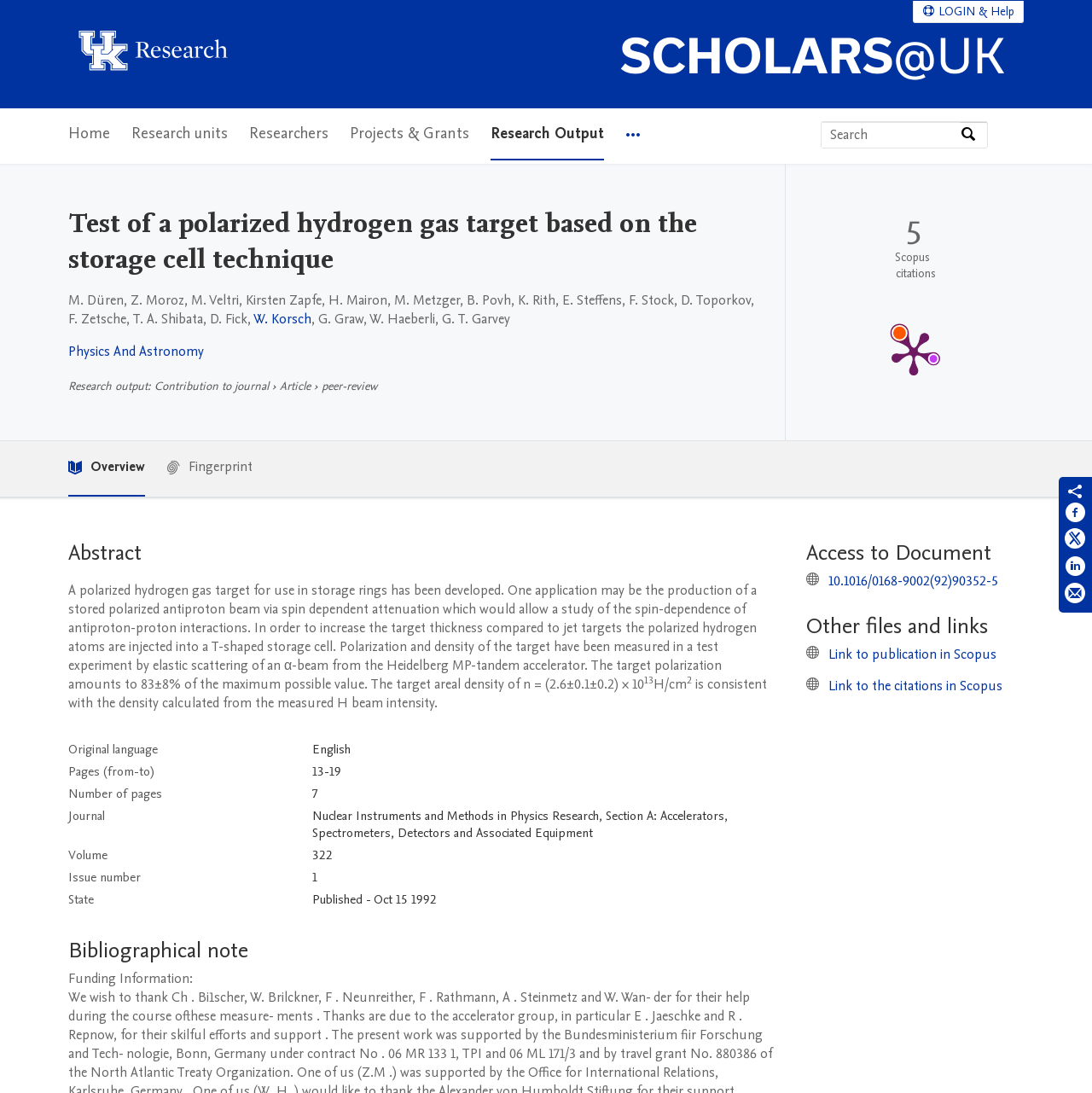Kindly determine the bounding box coordinates for the area that needs to be clicked to execute this instruction: "Read about Technological Vamping".

None